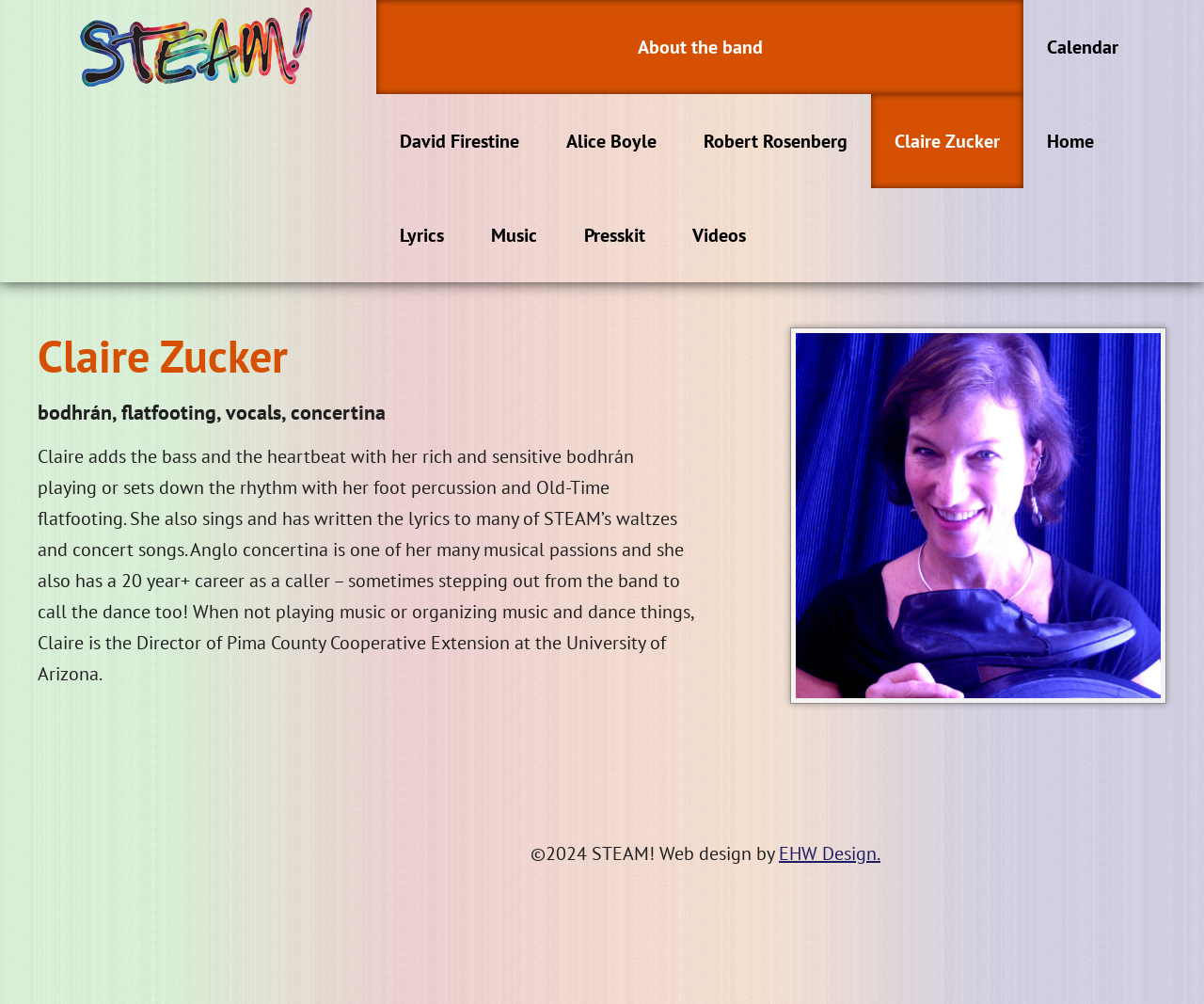Determine the bounding box coordinates for the element that should be clicked to follow this instruction: "learn about the band". The coordinates should be given as four float numbers between 0 and 1, in the format [left, top, right, bottom].

[0.312, 0.0, 0.85, 0.094]